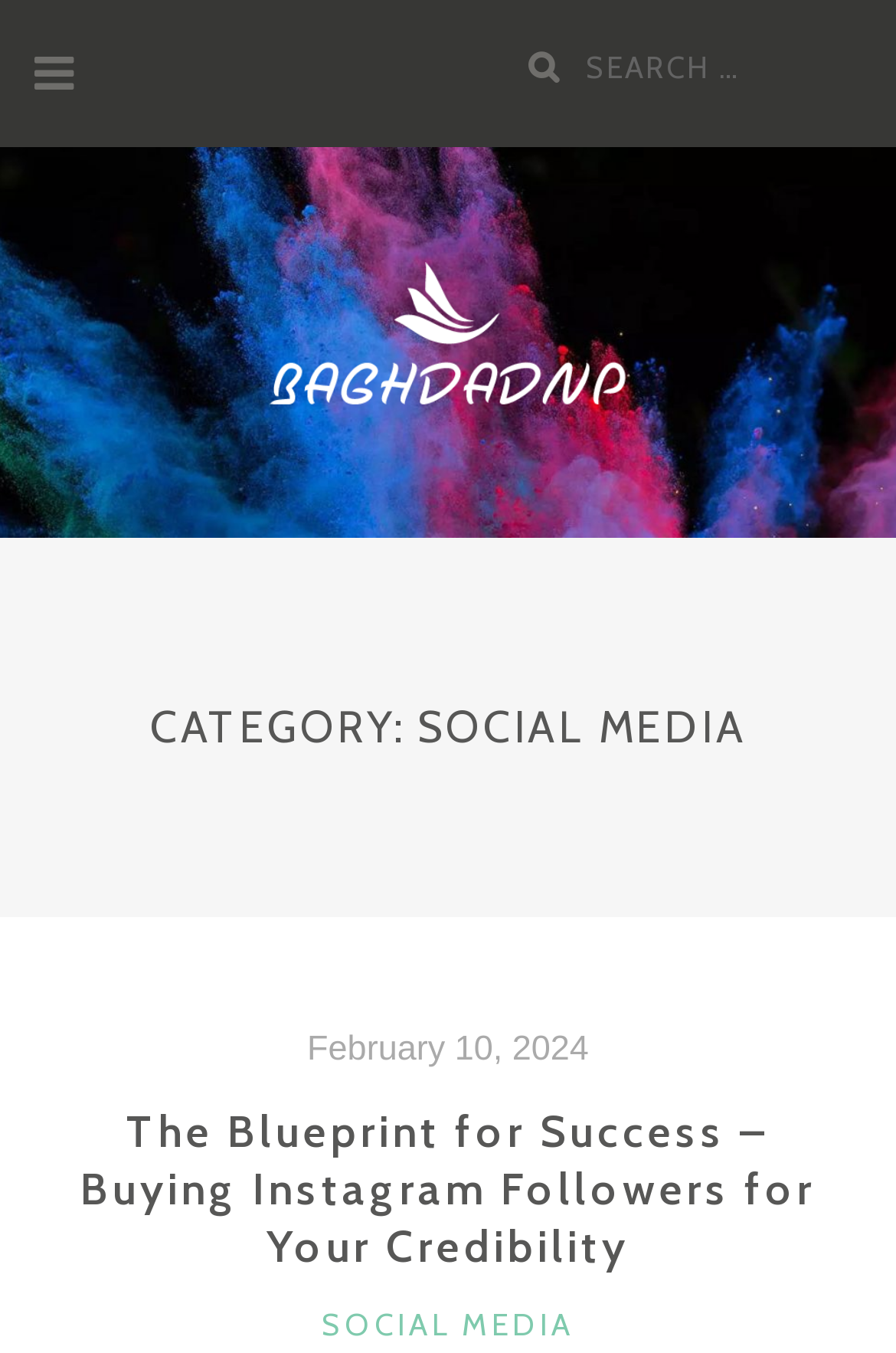Answer with a single word or phrase: 
What is the category of the article?

SOCIAL MEDIA